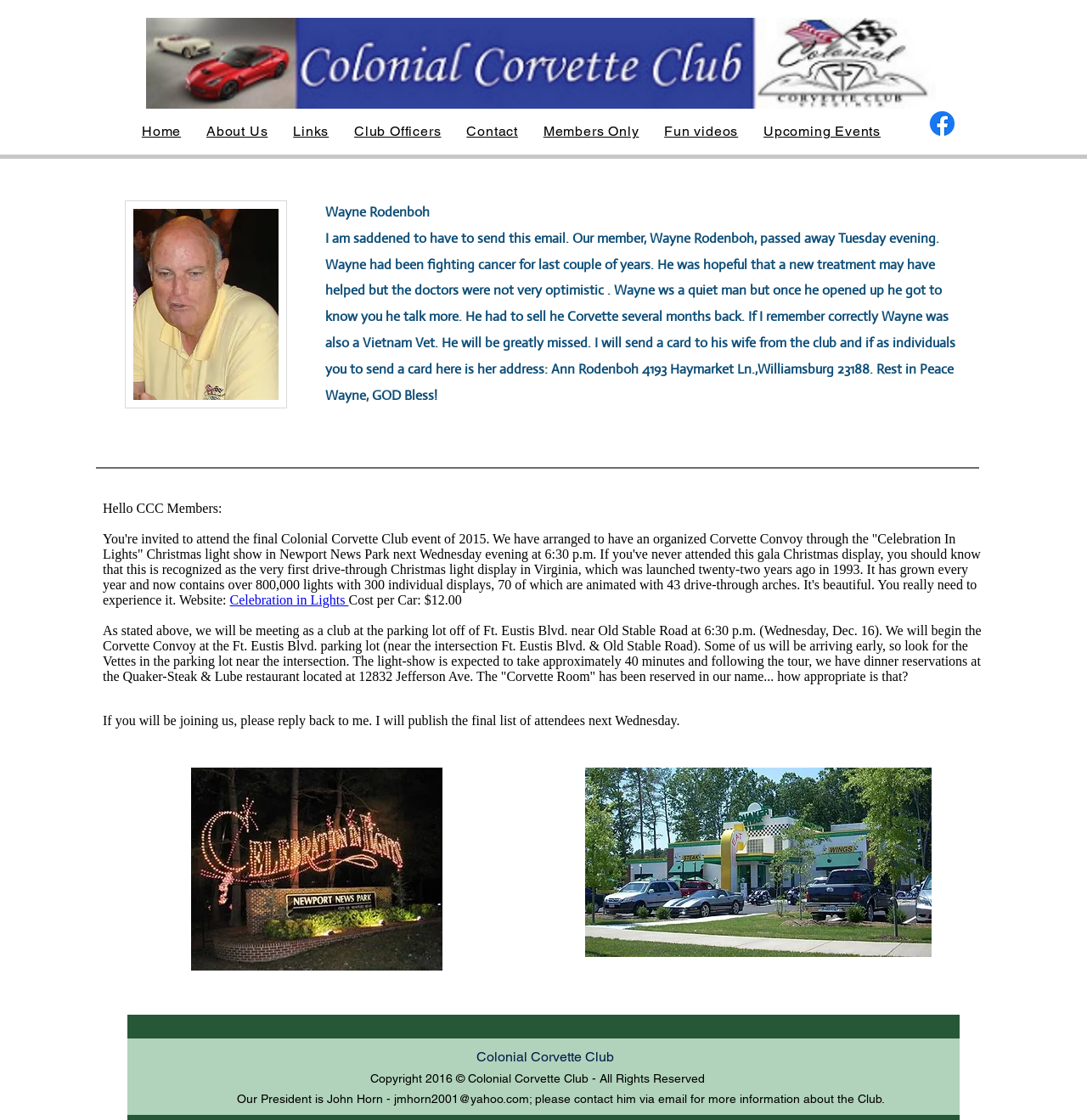Identify the bounding box coordinates of the specific part of the webpage to click to complete this instruction: "Open the Facebook link".

[0.852, 0.096, 0.882, 0.125]